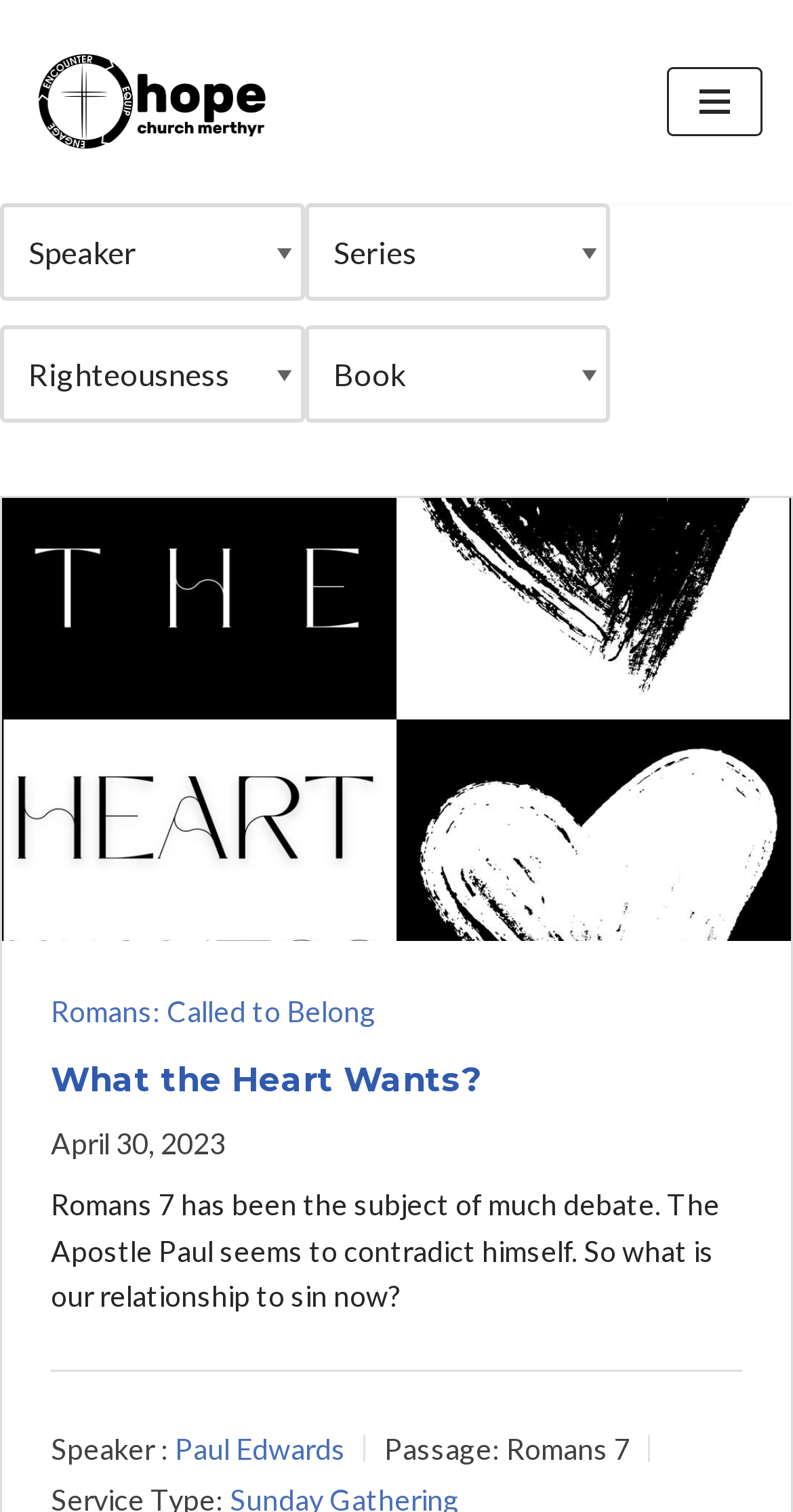From the webpage screenshot, predict the bounding box of the UI element that matches this description: "What the Heart Wants?".

[0.064, 0.7, 0.605, 0.727]